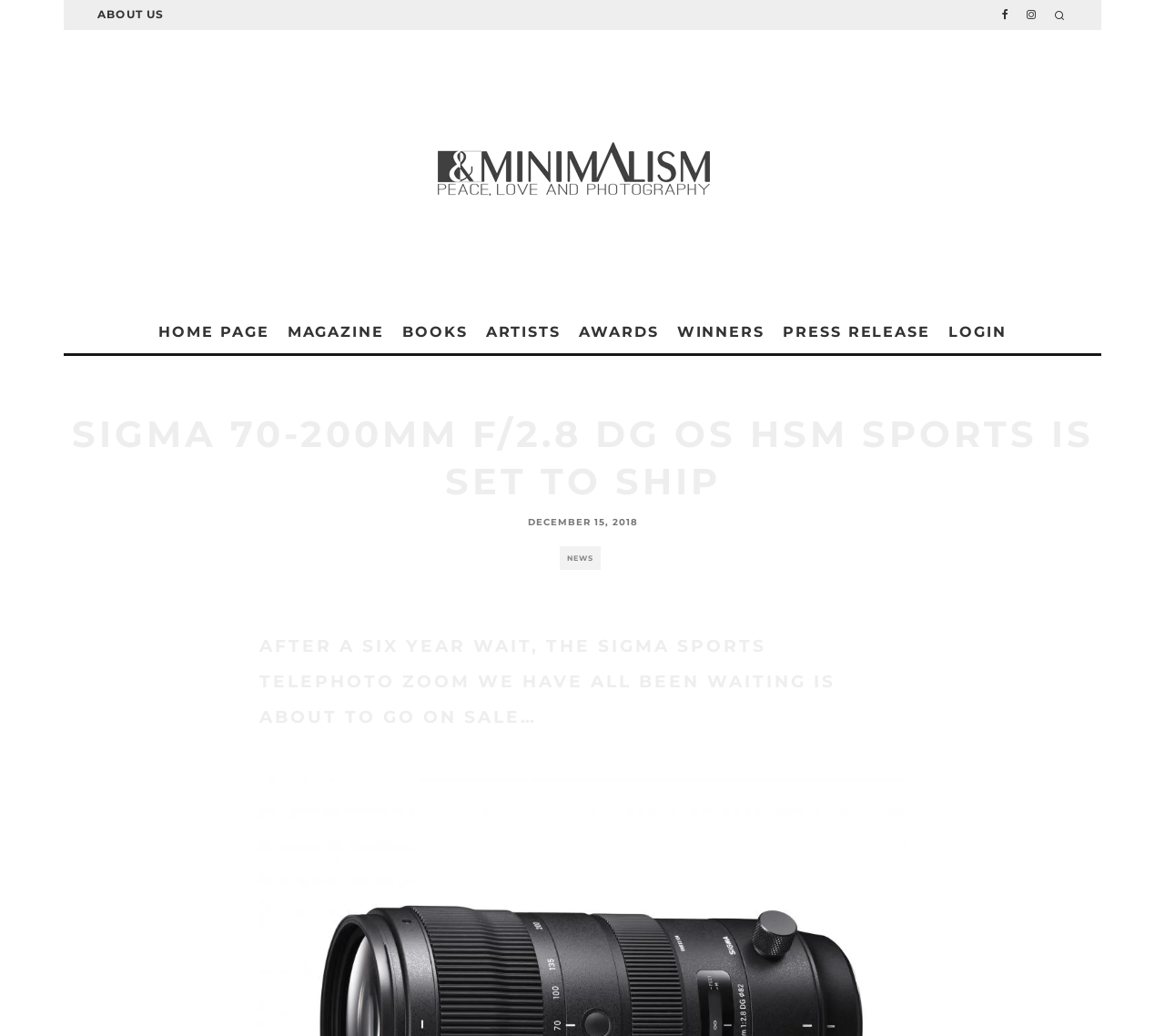Locate the bounding box coordinates of the element that should be clicked to fulfill the instruction: "login to account".

[0.806, 0.301, 0.872, 0.341]